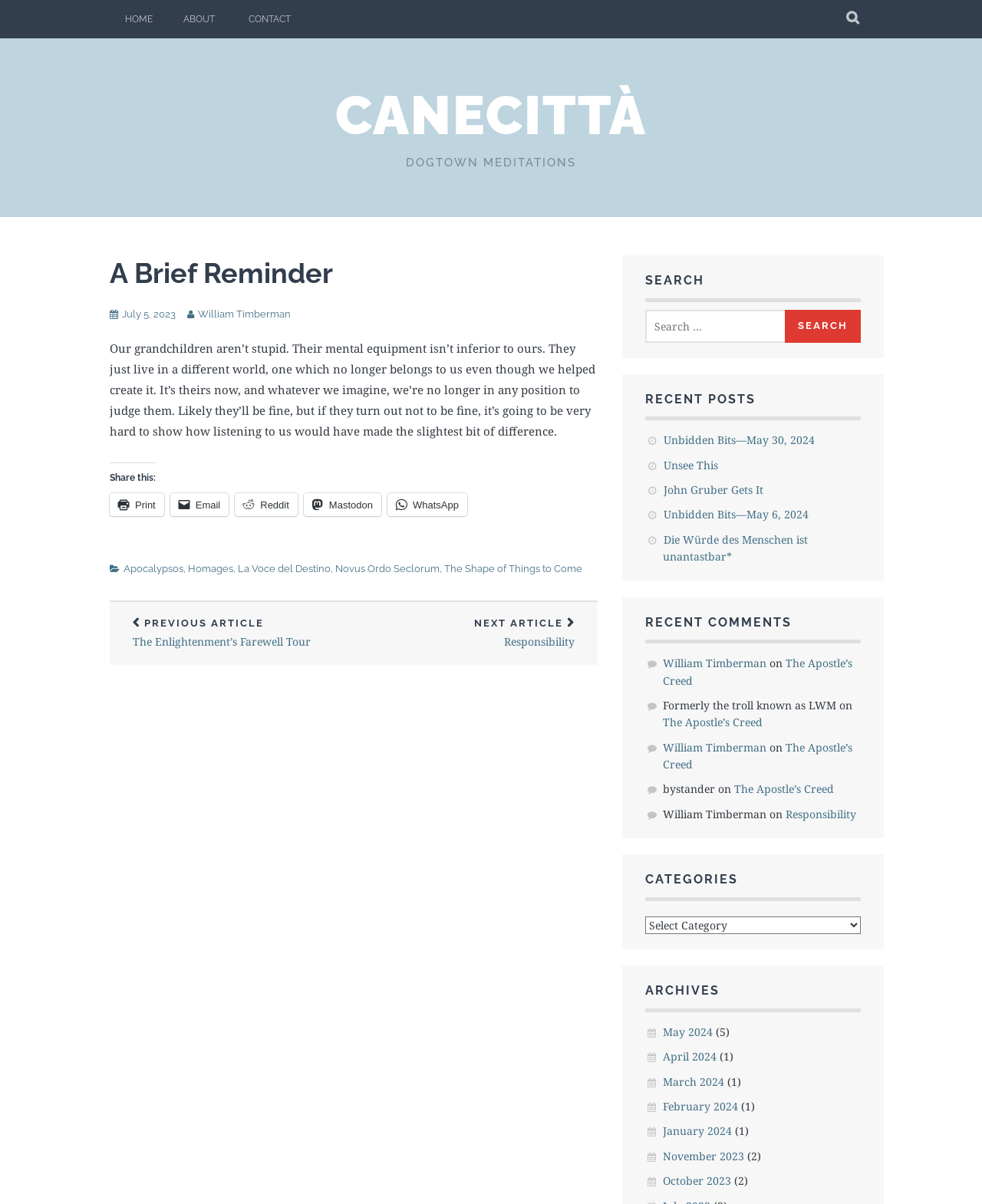Identify the bounding box coordinates necessary to click and complete the given instruction: "View the NEXT ARTICLE".

[0.36, 0.5, 0.608, 0.552]